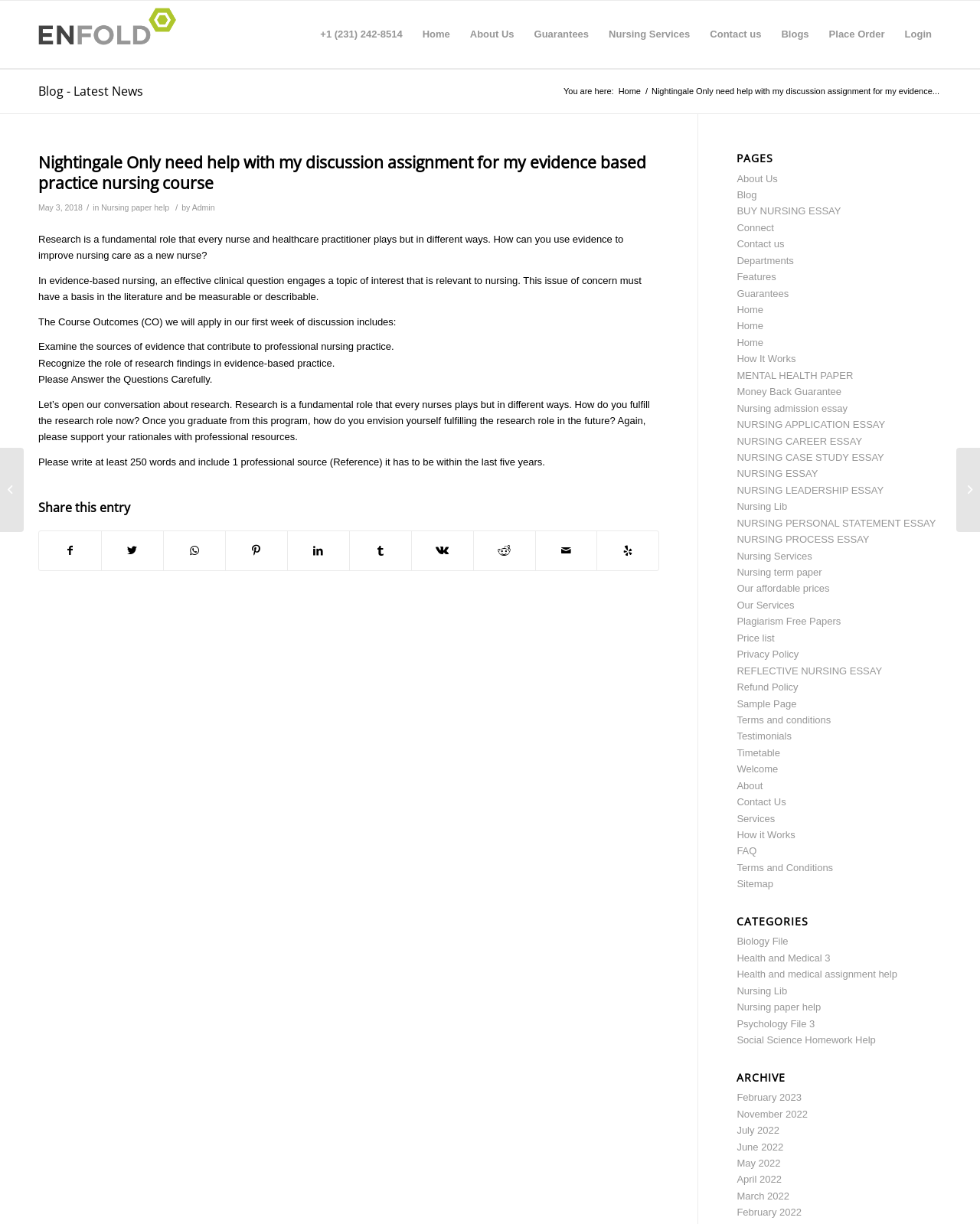Locate the bounding box coordinates of the area to click to fulfill this instruction: "Click on the 'About Us' link". The bounding box should be presented as four float numbers between 0 and 1, in the order [left, top, right, bottom].

[0.752, 0.141, 0.794, 0.15]